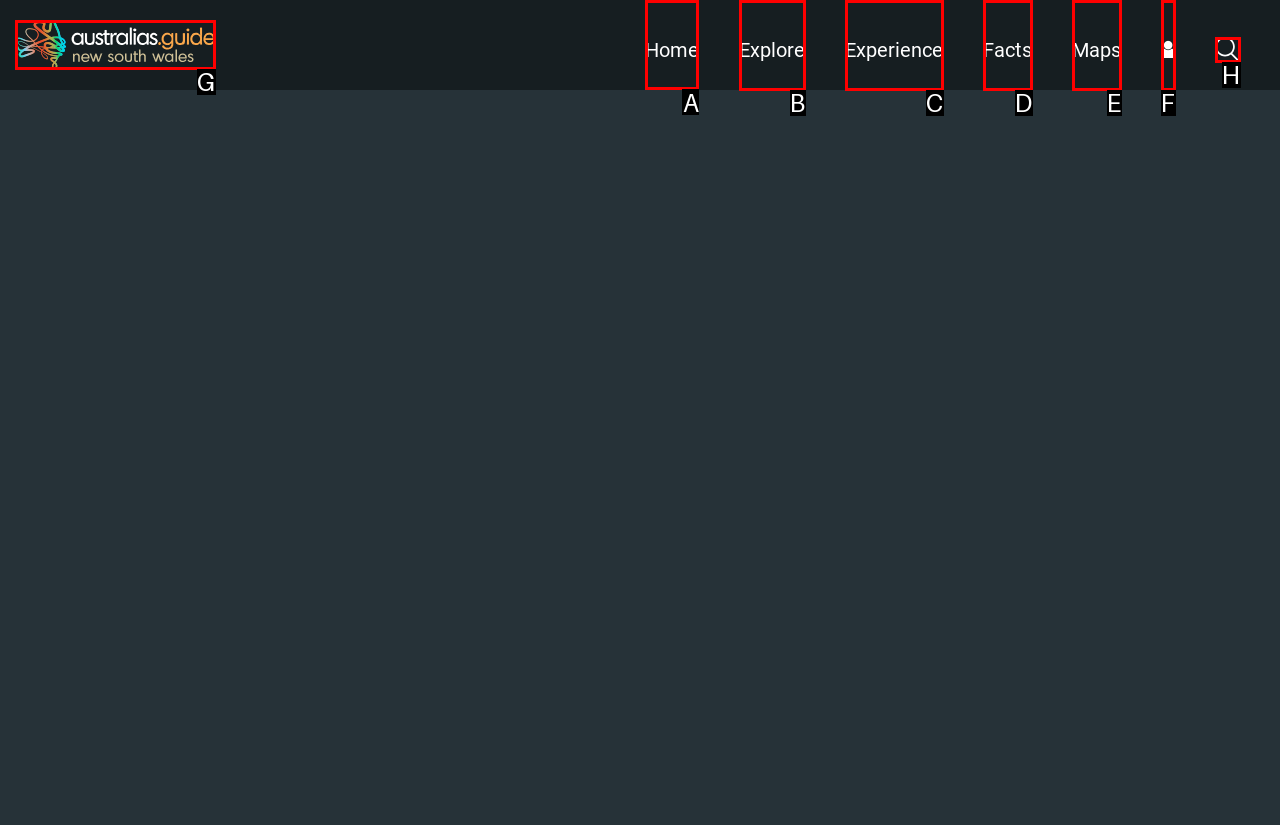Figure out which option to click to perform the following task: Click the Home link
Provide the letter of the correct option in your response.

A